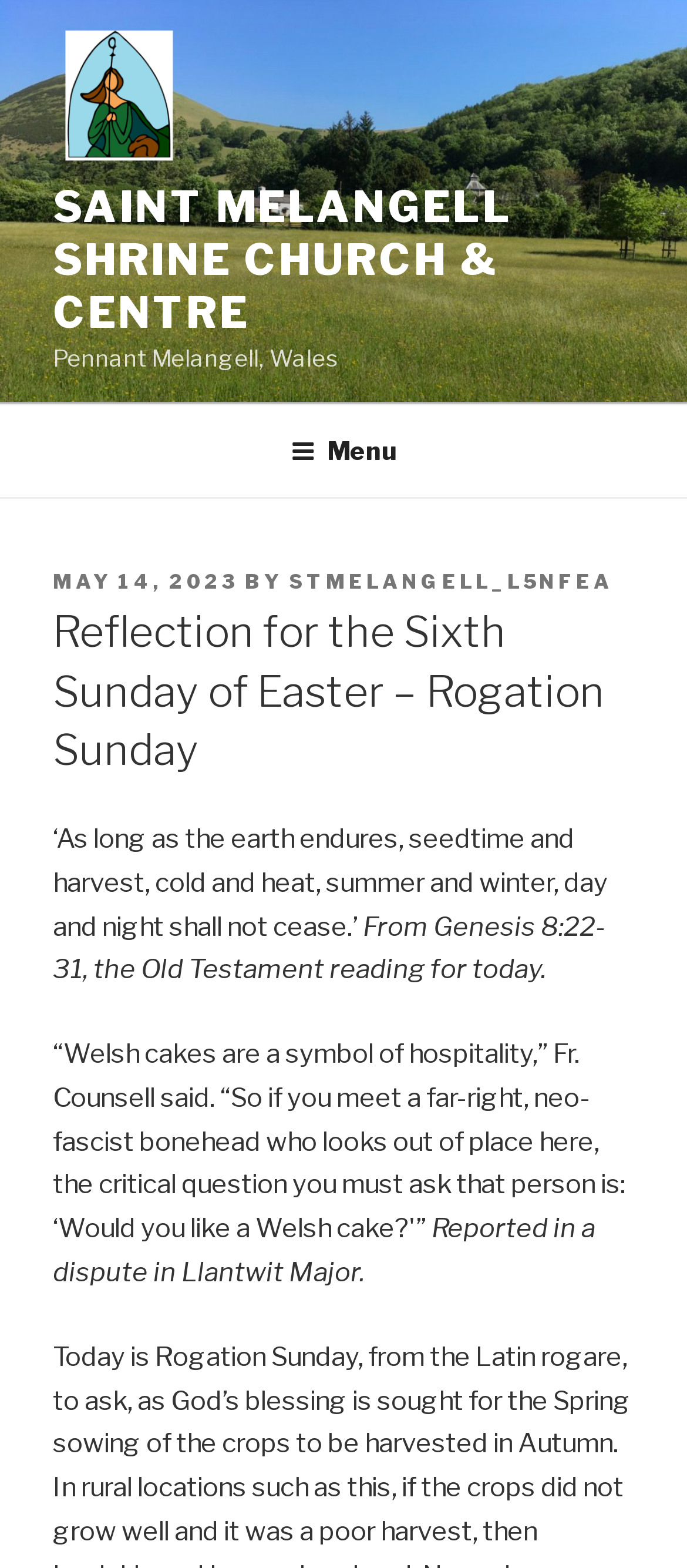Observe the image and answer the following question in detail: What is the Old Testament reading for today?

The Old Testament reading for today can be found in the middle of the webpage, where it is mentioned in a paragraph of text. The text states that the reading is from Genesis 8:22-31.